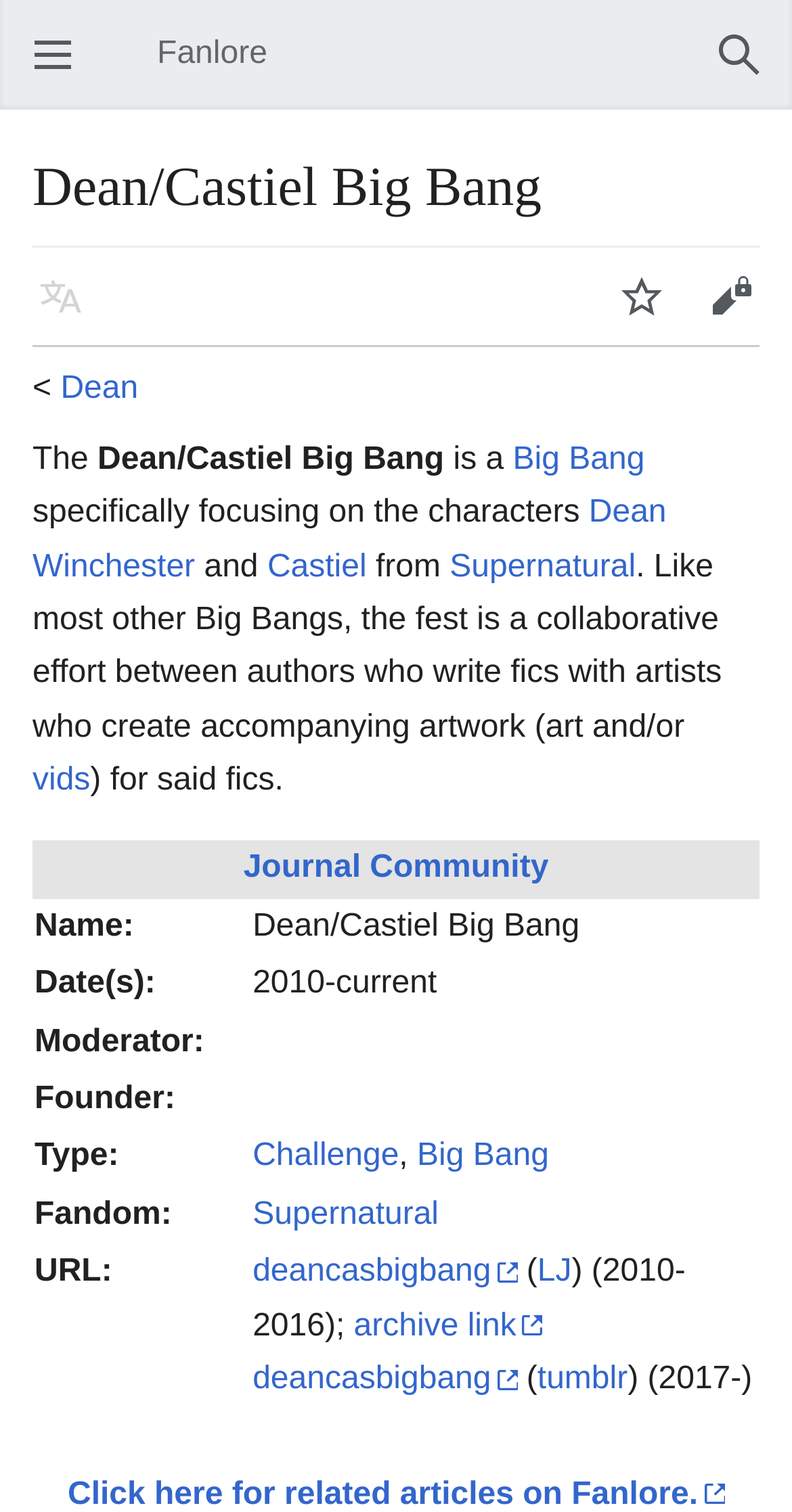What is the name of the Big Bang event?
Using the image as a reference, deliver a detailed and thorough answer to the question.

The name of the Big Bang event can be found in the heading 'Dean/Castiel Big Bang' which is located at the top of the webpage, indicating that the webpage is about this specific Big Bang event.